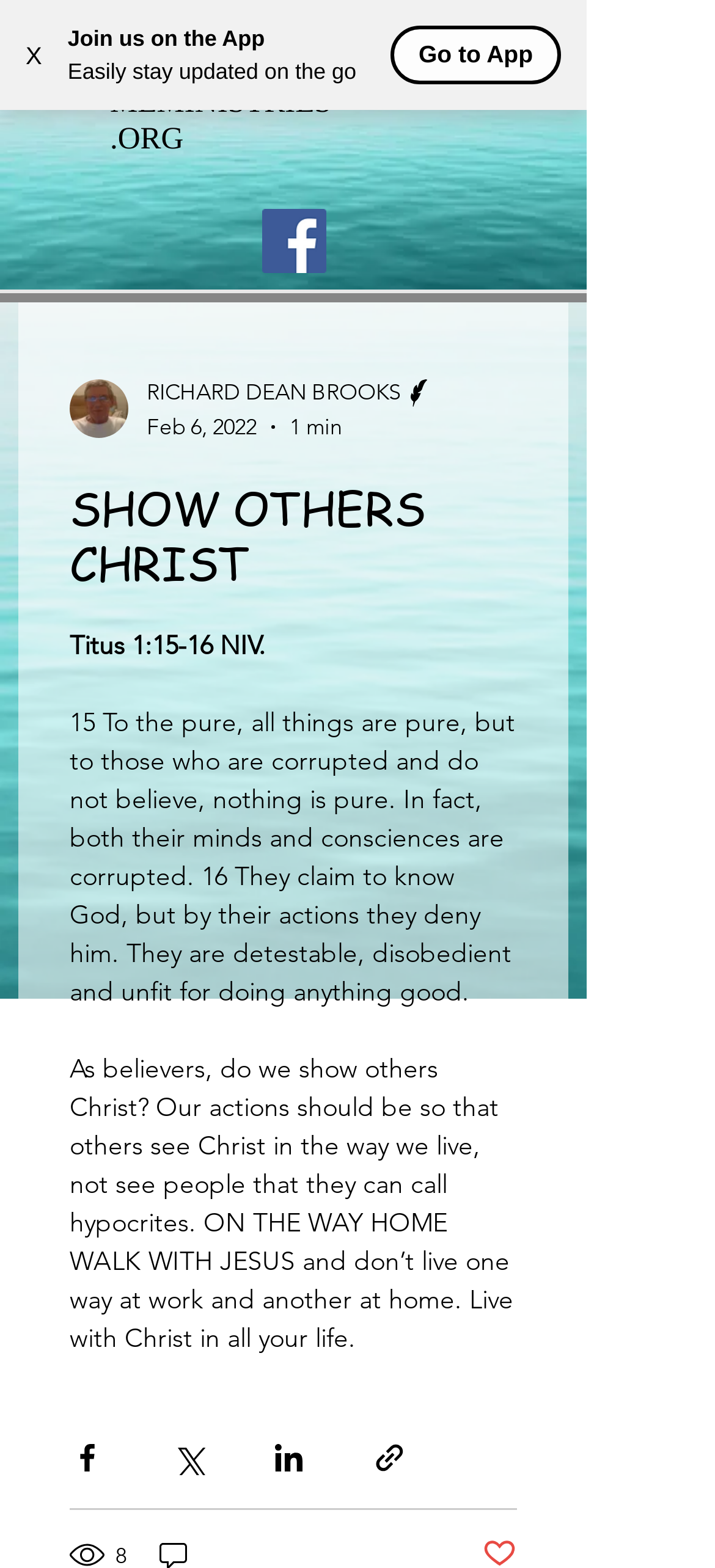What is the title of the Bible verse?
Answer the question with a single word or phrase by looking at the picture.

Titus 1:15-16 NIV